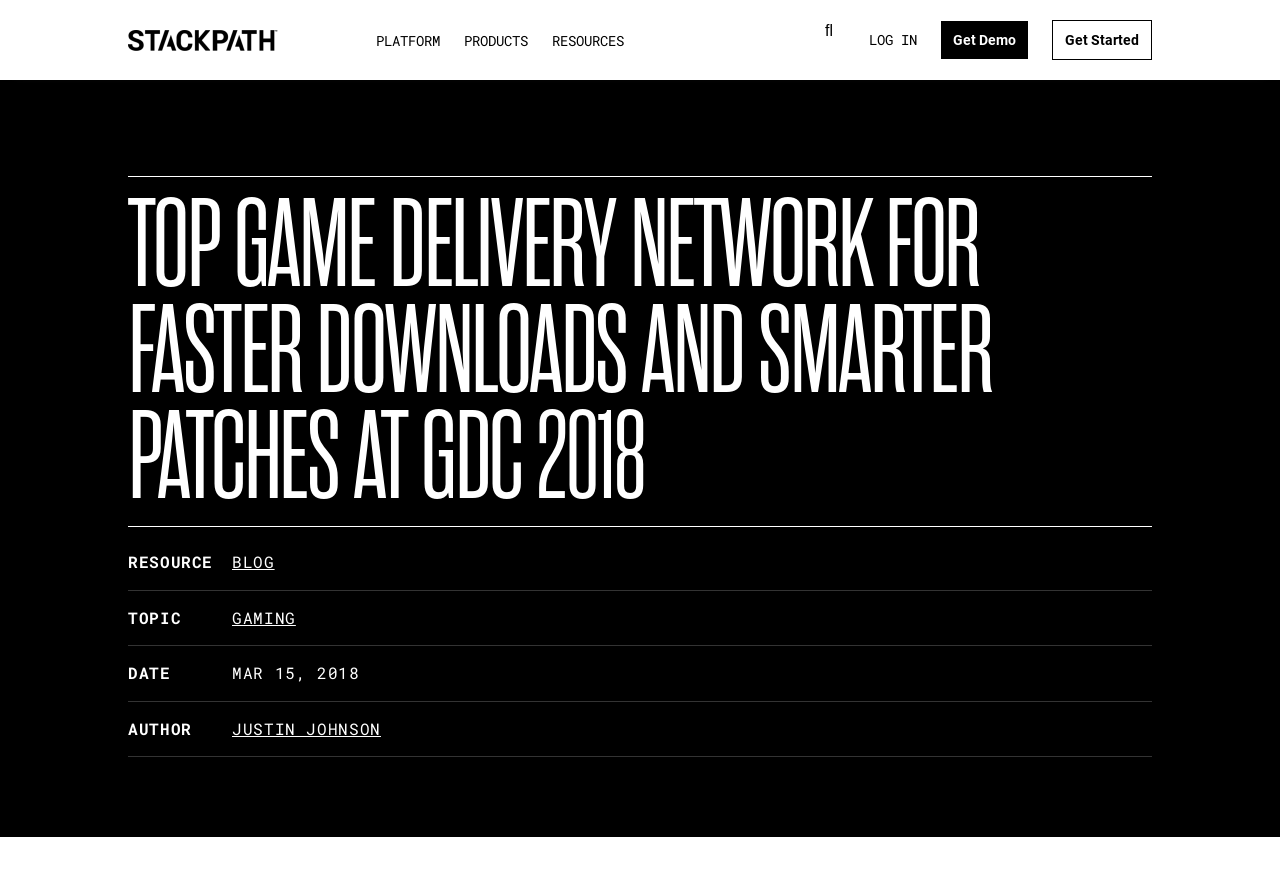Offer a detailed explanation of the webpage layout and contents.

The webpage appears to be a blog post or article page from StackPath, a company that provides game delivery network services. At the top left of the page, there is a StackPath logo, which is an image with a link to the company's homepage. Next to the logo, there are three navigation links: "PLATFORM", "PRODUCTS", and "RESOURCES", which are likely categories or sections of the website.

On the top right side of the page, there is a search bar with a placeholder text "Search..." and a magnifying glass icon. Below the search bar, there are three links: "LOG IN", "Get Demo", and "Get Started", which suggest that the website offers some kind of demo or trial service.

The main content of the page is a blog post or article with a heading that reads "TOP GAME DELIVERY NETWORK FOR FASTER DOWNLOADS AND SMARTER PATCHES AT GDC 2018". The article appears to be about StackPath's participation in the Game Developers Conference (GDC) in 2018.

Below the heading, there are several sections or categories, including "RESOURCE", "TOPIC", "DATE", and "AUTHOR". The "RESOURCE" section has a link to a blog post, while the "TOPIC" section has a link to a category called "GAMING". The "DATE" section displays the date "MAR 15, 2018", and the "AUTHOR" section has a link to the author's name, "JUSTIN JOHNSON".